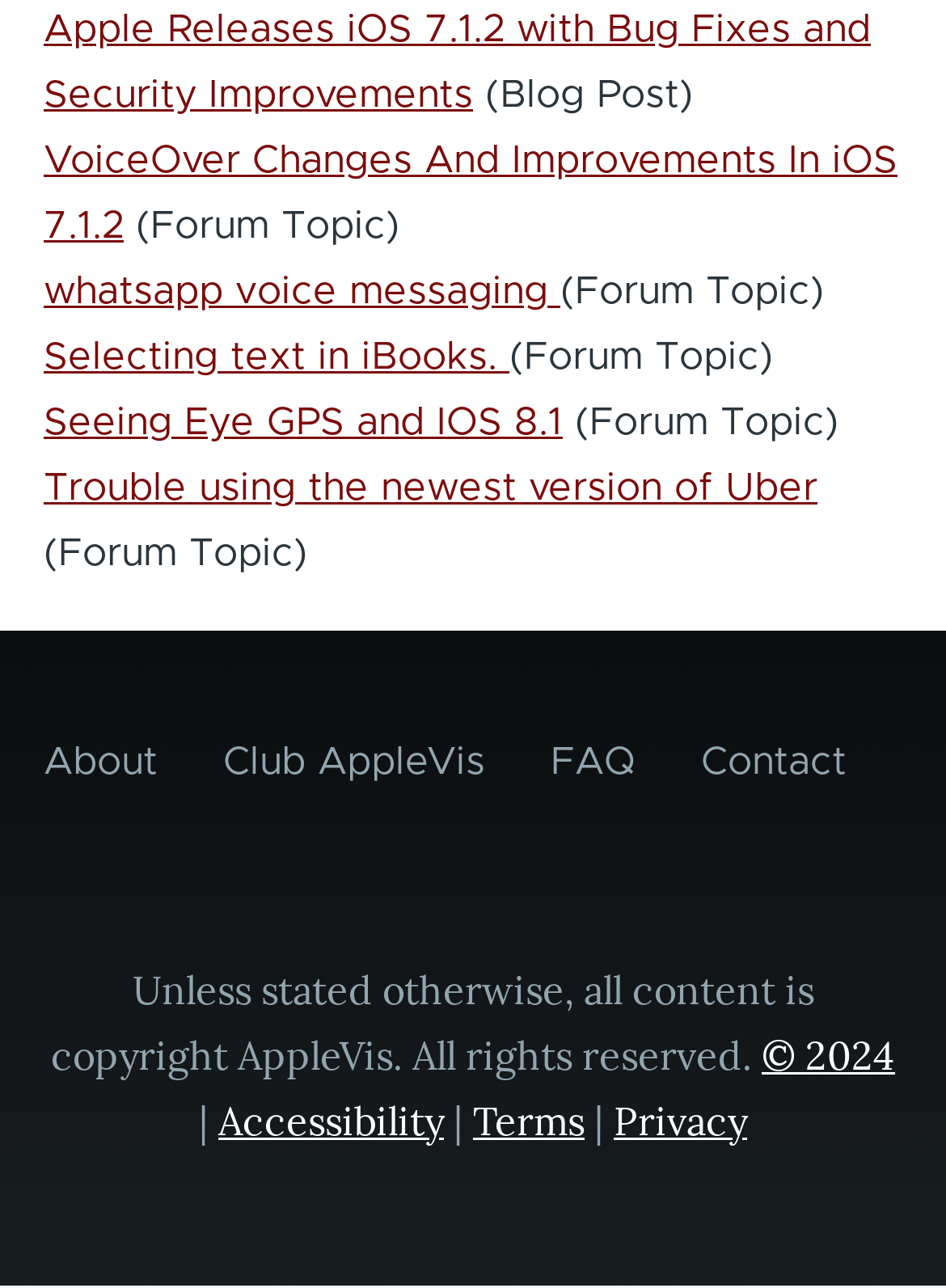Please locate the bounding box coordinates of the region I need to click to follow this instruction: "Read about Apple Releases iOS 7.1.2".

[0.046, 0.008, 0.921, 0.089]